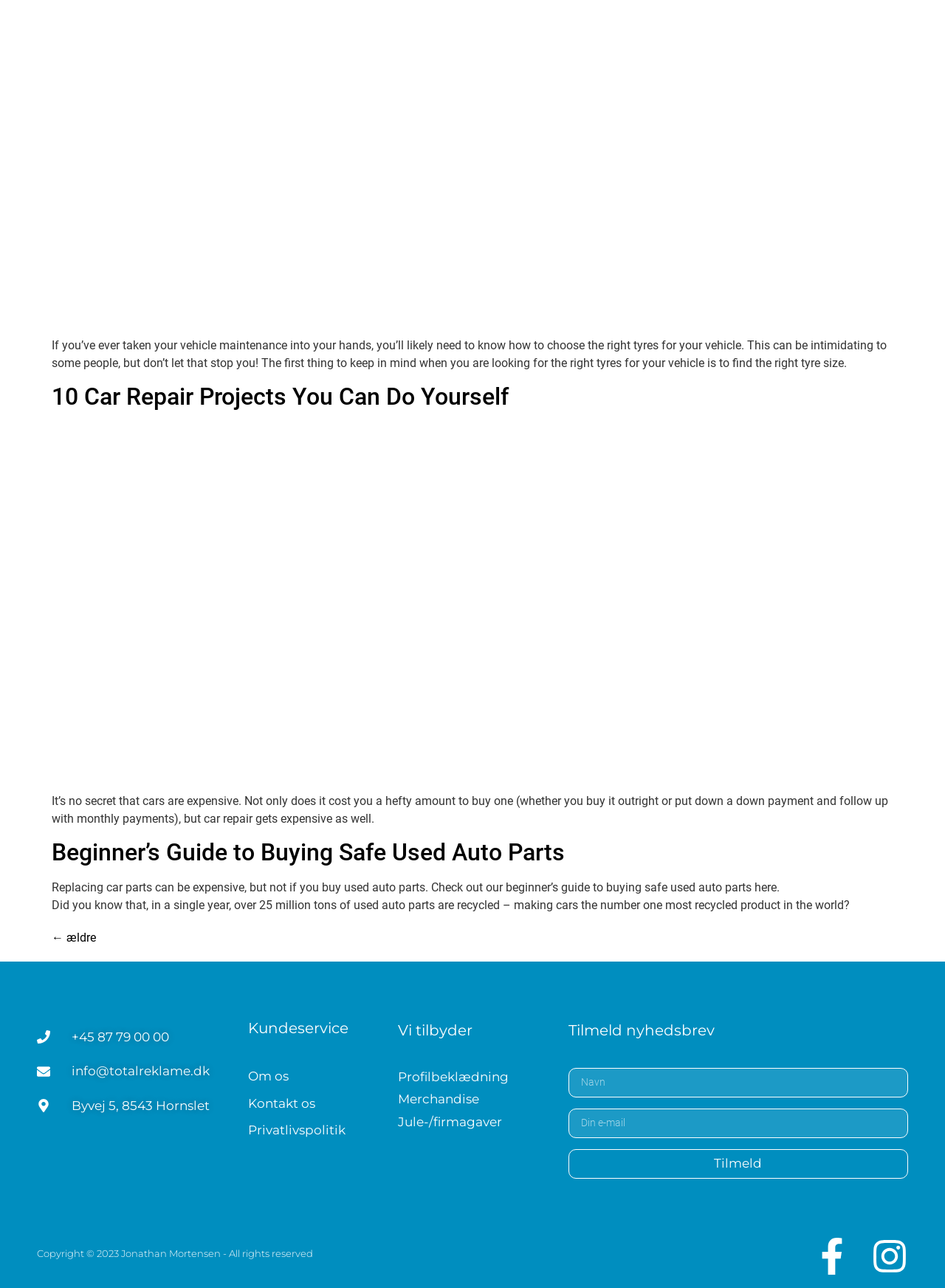Specify the bounding box coordinates of the area to click in order to follow the given instruction: "Click on the link to read about 10 car repair projects you can do yourself."

[0.055, 0.297, 0.538, 0.319]